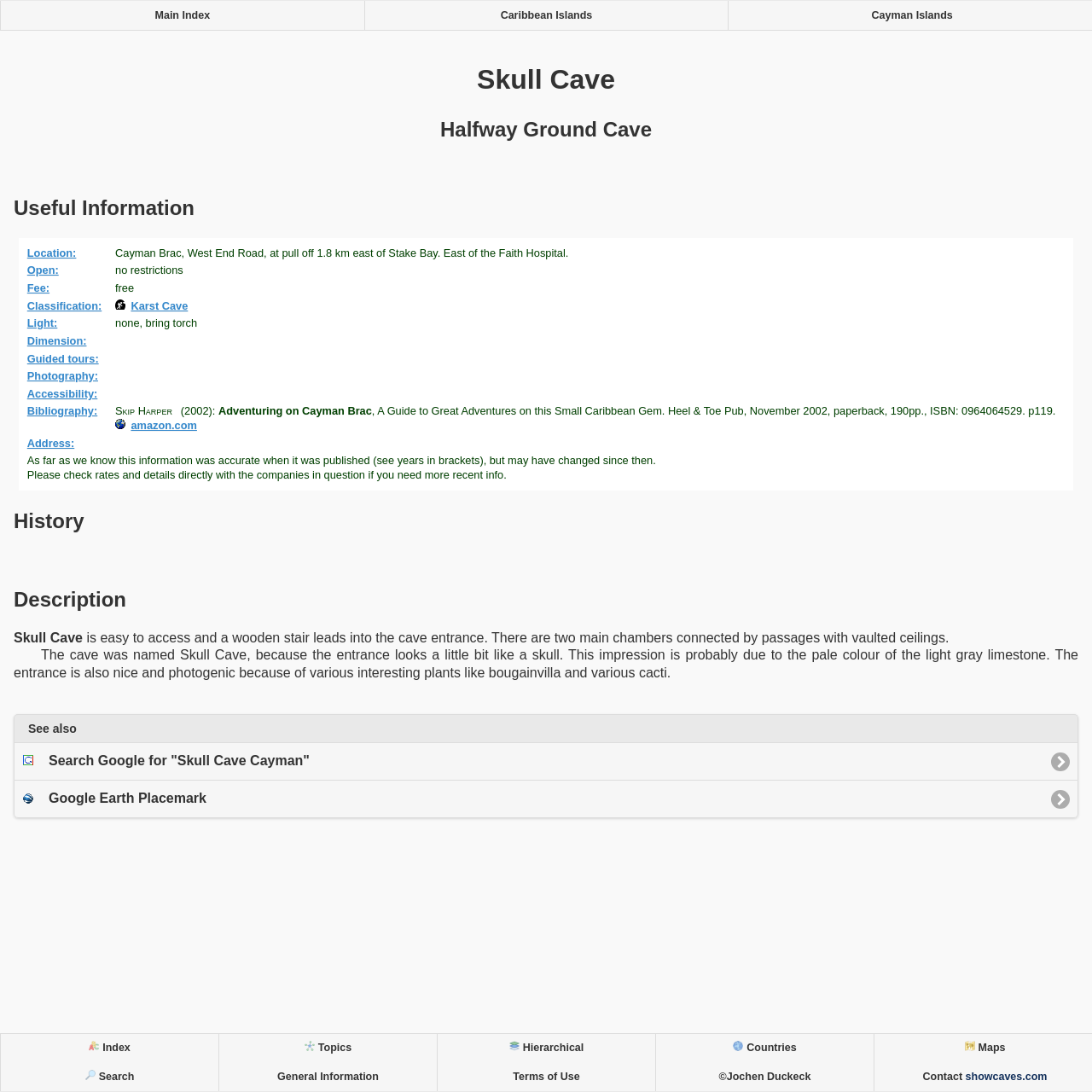Determine the bounding box for the UI element described here: "Terms of Use".

[0.4, 0.973, 0.6, 0.999]